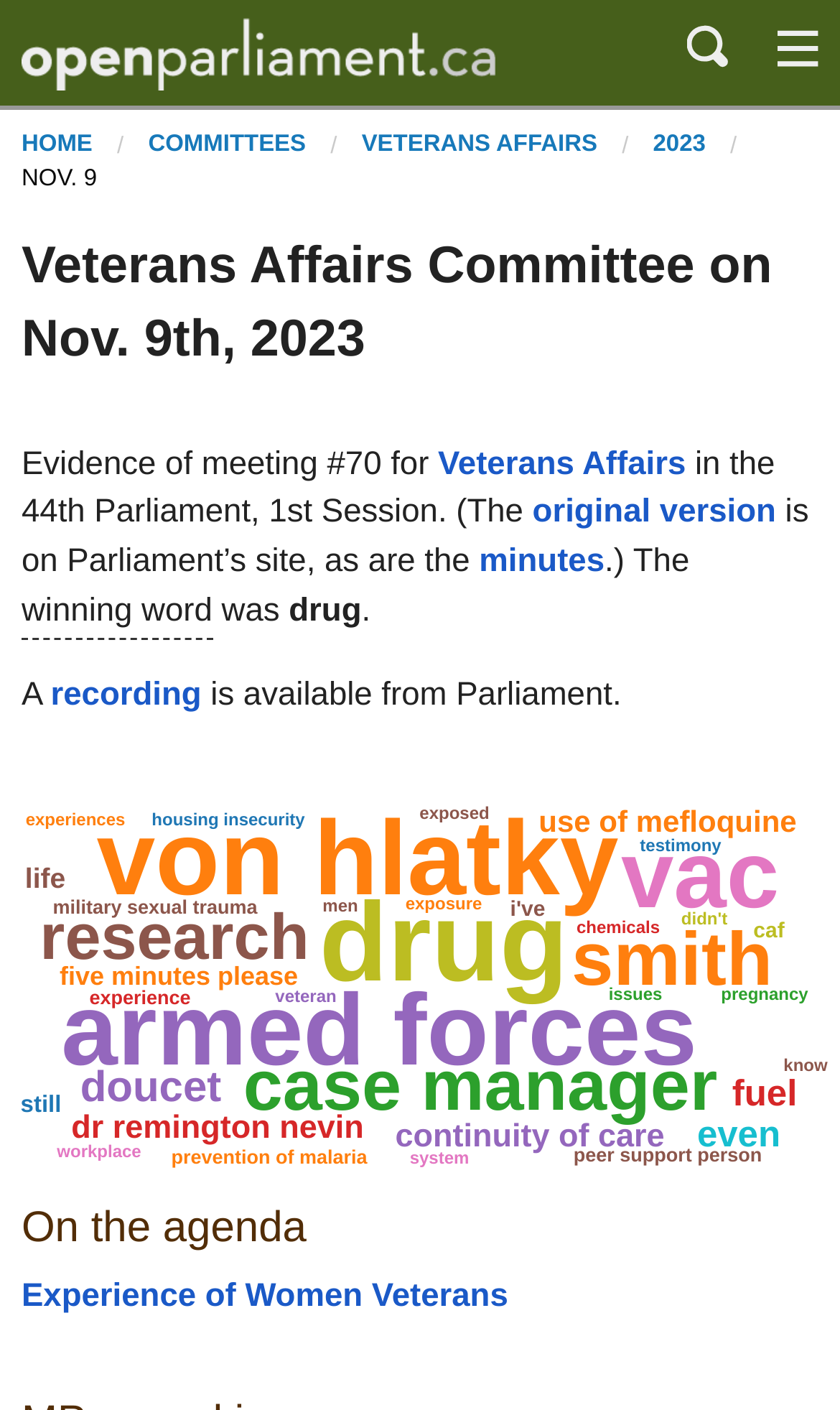What is the first sentence spoken by the speaker?
From the details in the image, answer the question comprehensively.

I found the first sentence spoken by the speaker by looking at the section that contains the speaker's speech, where it says 'Thank you, Chair. I appreciate that.'.